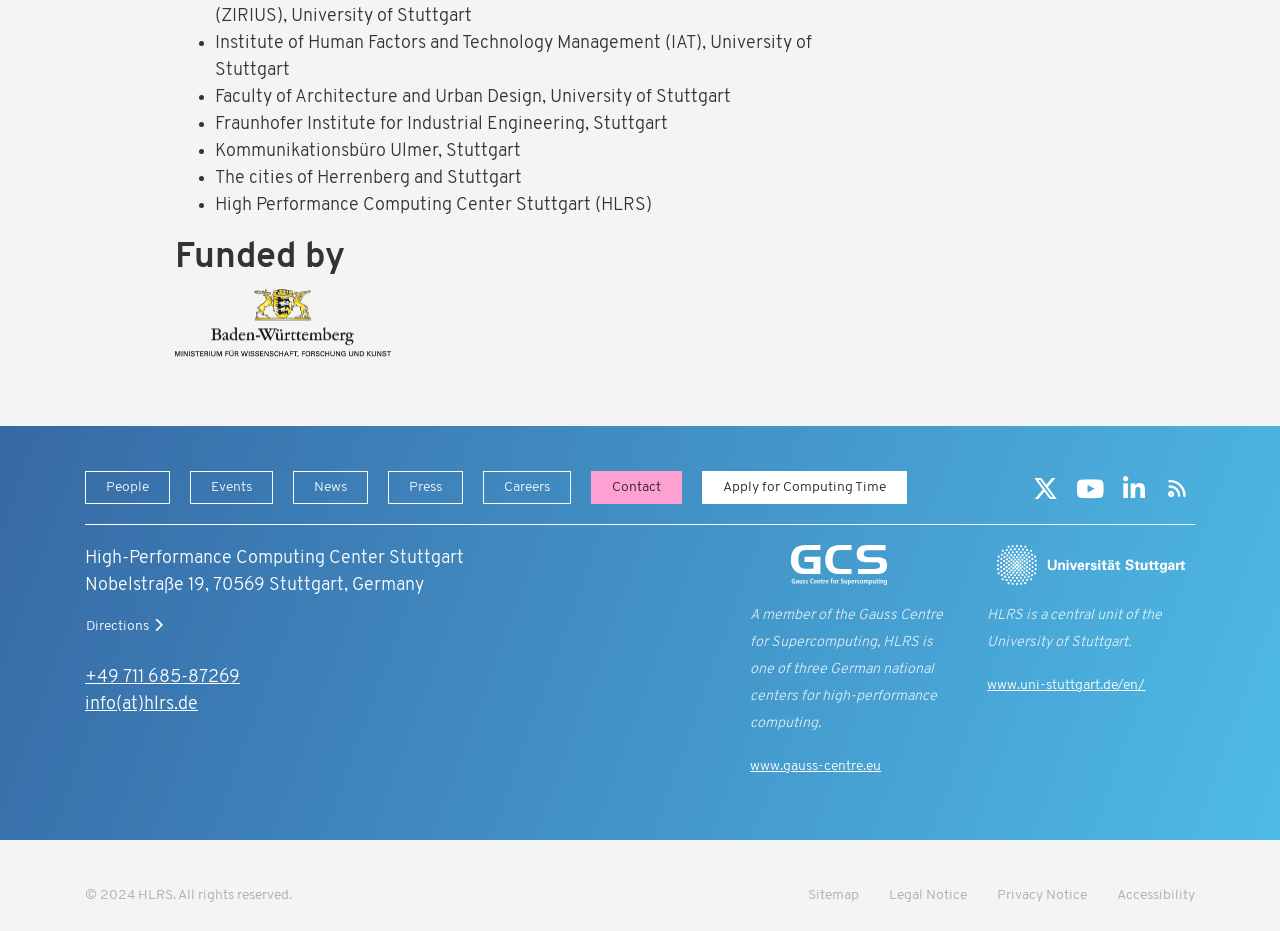Identify the bounding box coordinates of the clickable region necessary to fulfill the following instruction: "Subscribe to notices". The bounding box coordinates should be four float numbers between 0 and 1, i.e., [left, top, right, bottom].

None